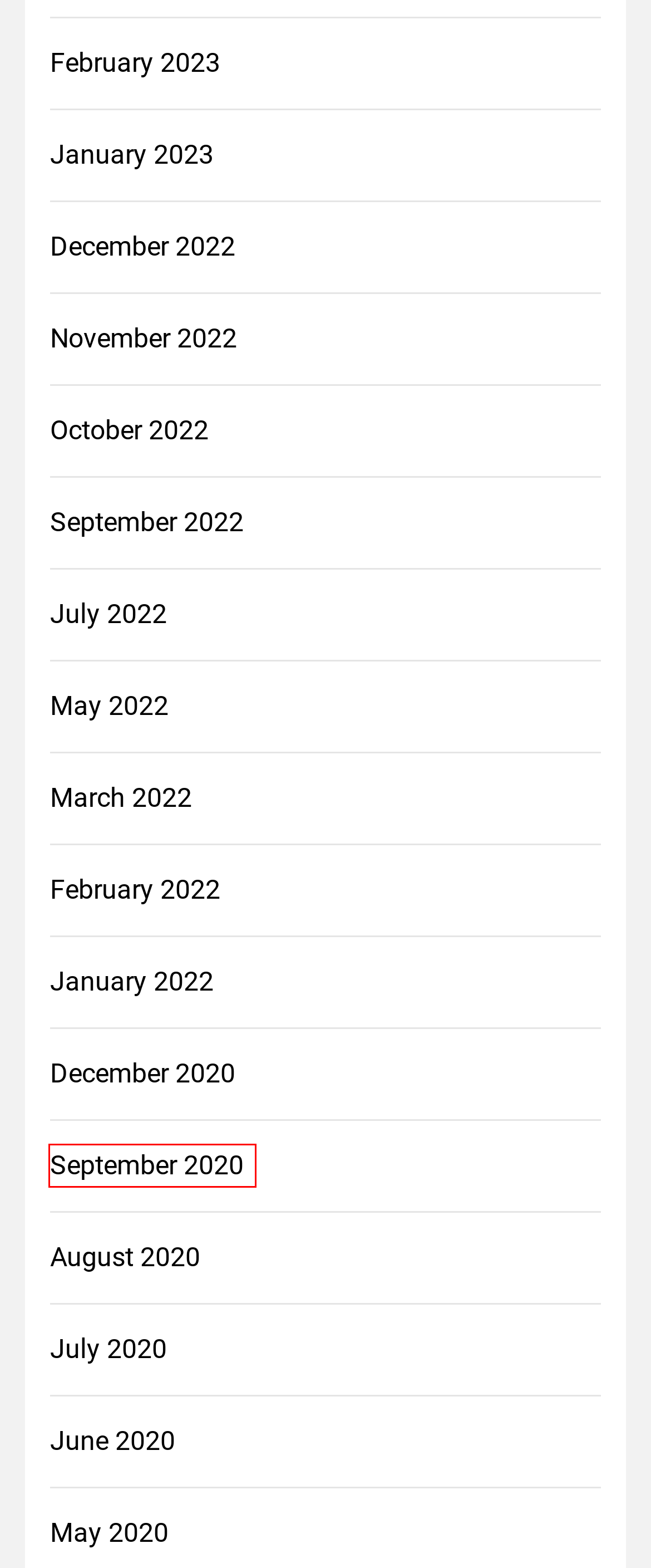You are provided with a screenshot of a webpage where a red rectangle bounding box surrounds an element. Choose the description that best matches the new webpage after clicking the element in the red bounding box. Here are the choices:
A. May, 2020 | Coach-Hi
B. November, 2022 | Coach-Hi
C. August, 2020 | Coach-Hi
D. January, 2023 | Coach-Hi
E. February, 2022 | Coach-Hi
F. September, 2020 | Coach-Hi
G. December, 2020 | Coach-Hi
H. January, 2022 | Coach-Hi

F